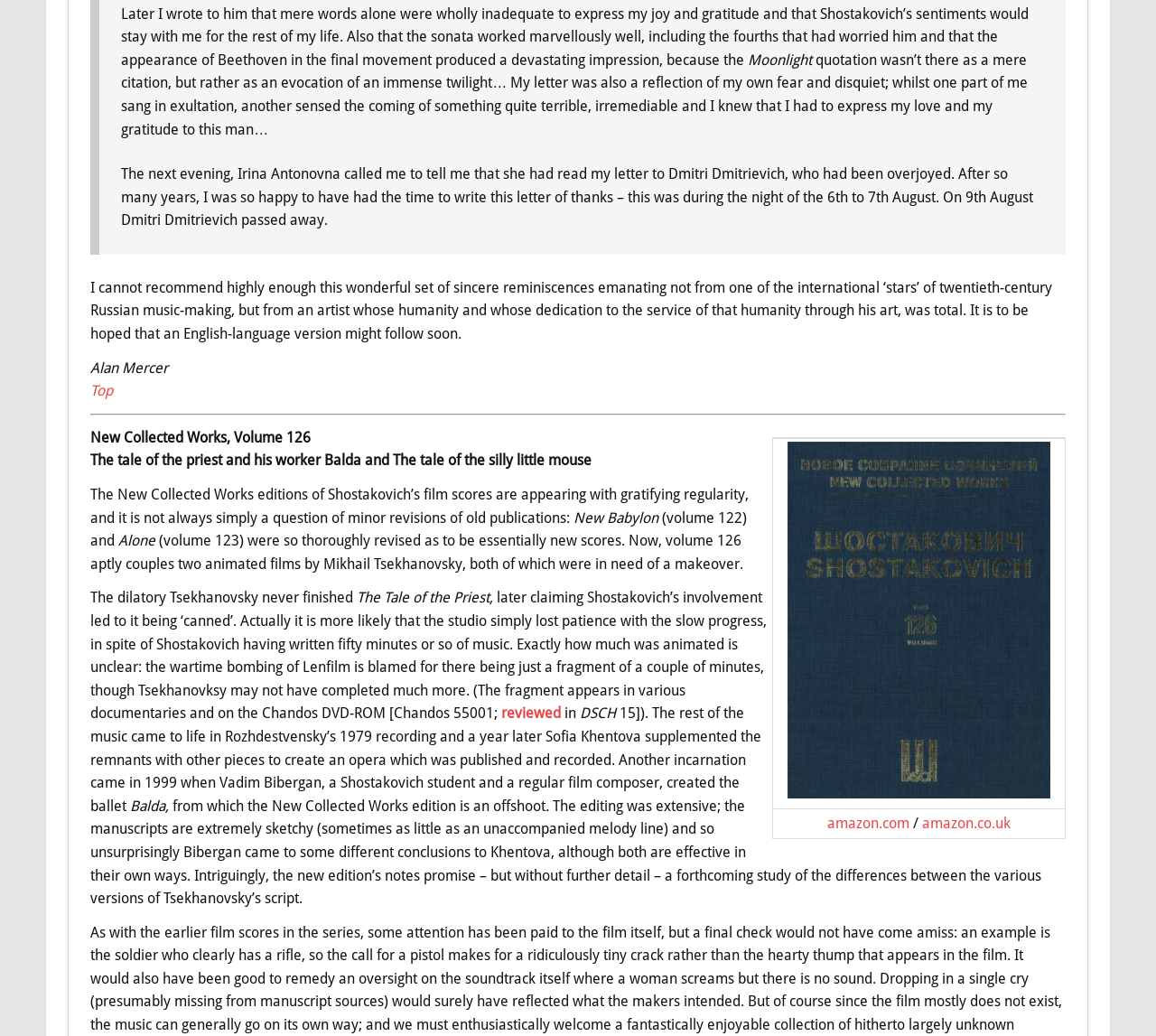Extract the bounding box coordinates of the UI element described by: "Top". The coordinates should include four float numbers ranging from 0 to 1, e.g., [left, top, right, bottom].

[0.078, 0.369, 0.098, 0.386]